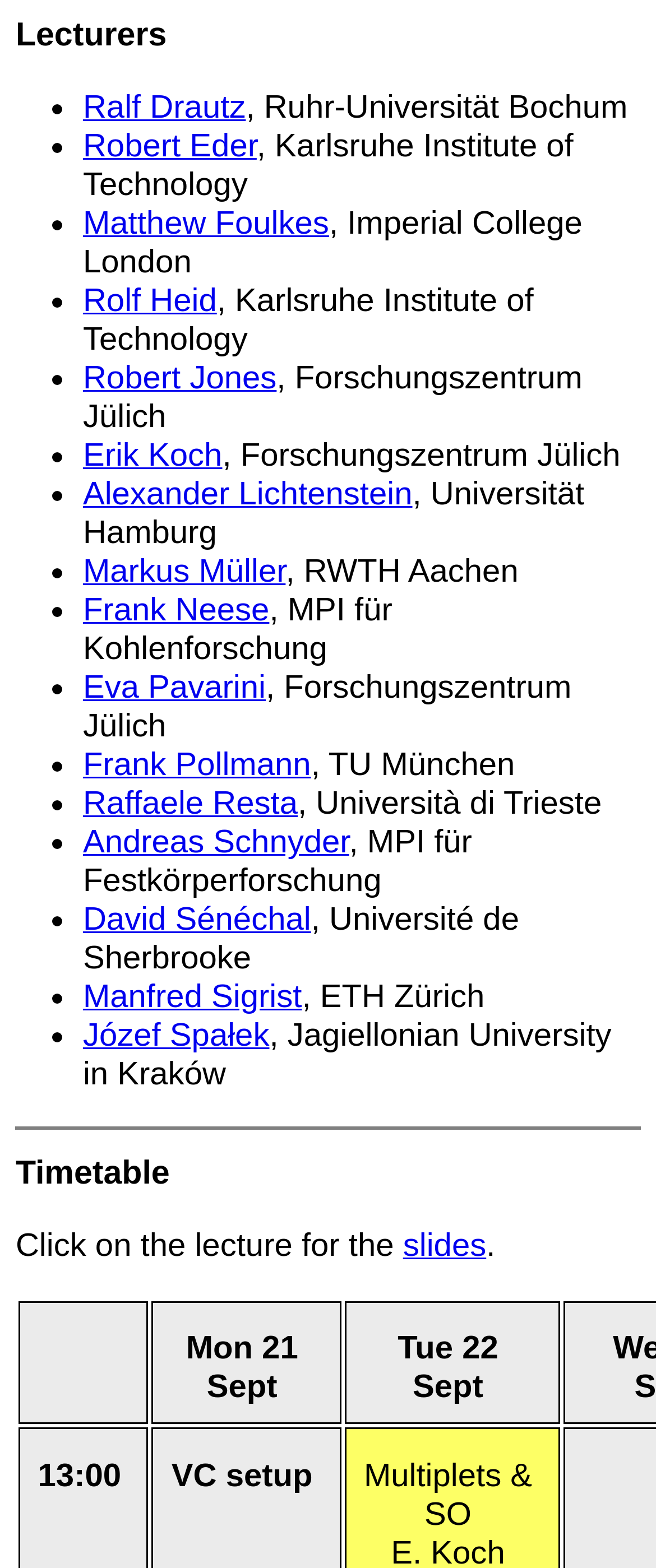Provide a one-word or one-phrase answer to the question:
How many columns are in the timetable?

3